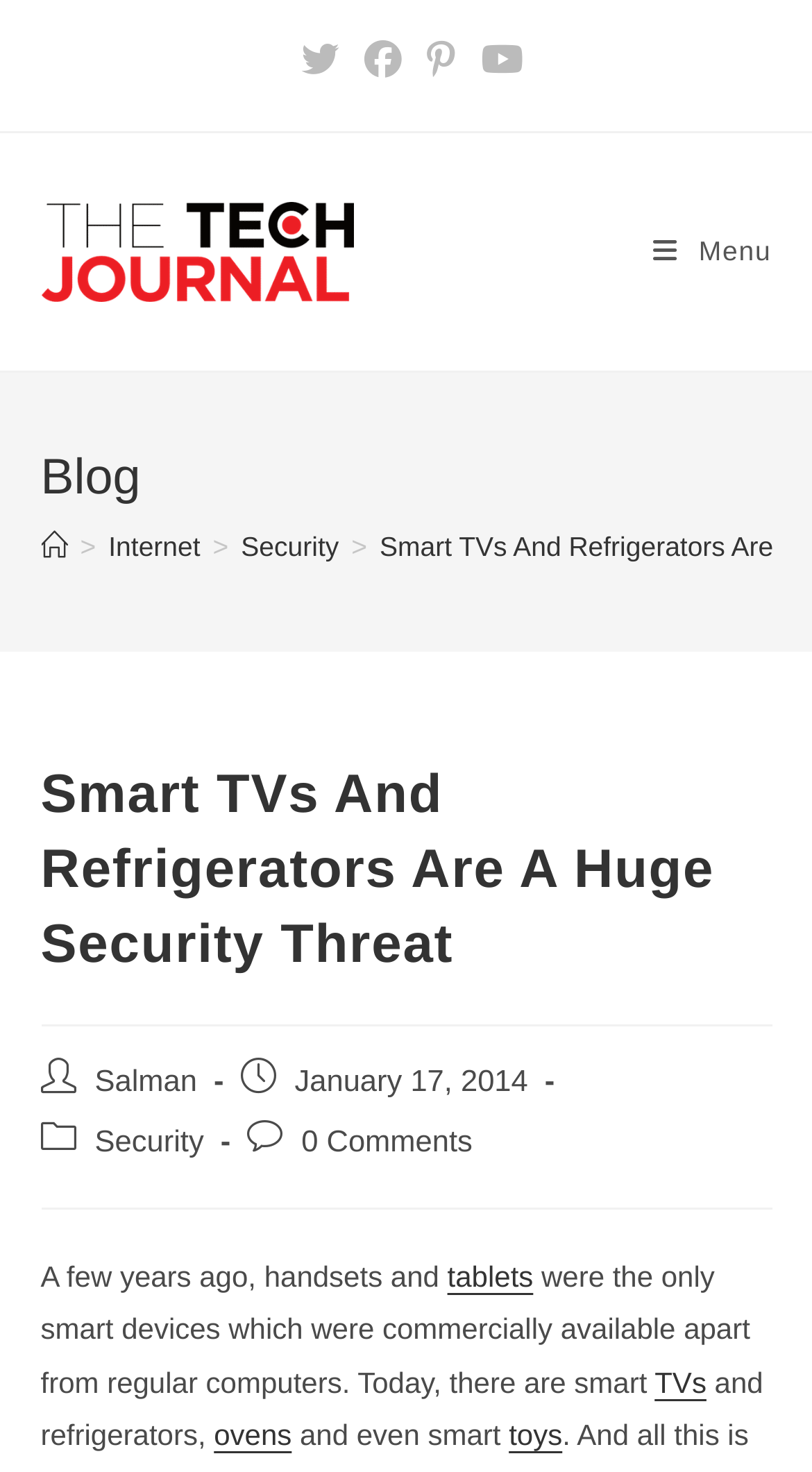Based on the image, provide a detailed and complete answer to the question: 
What type of devices are mentioned in the post?

I determined the answer by reading the text content of the post, which mentions 'smart TVs and refrigerators' as examples of smart devices that are commercially available.